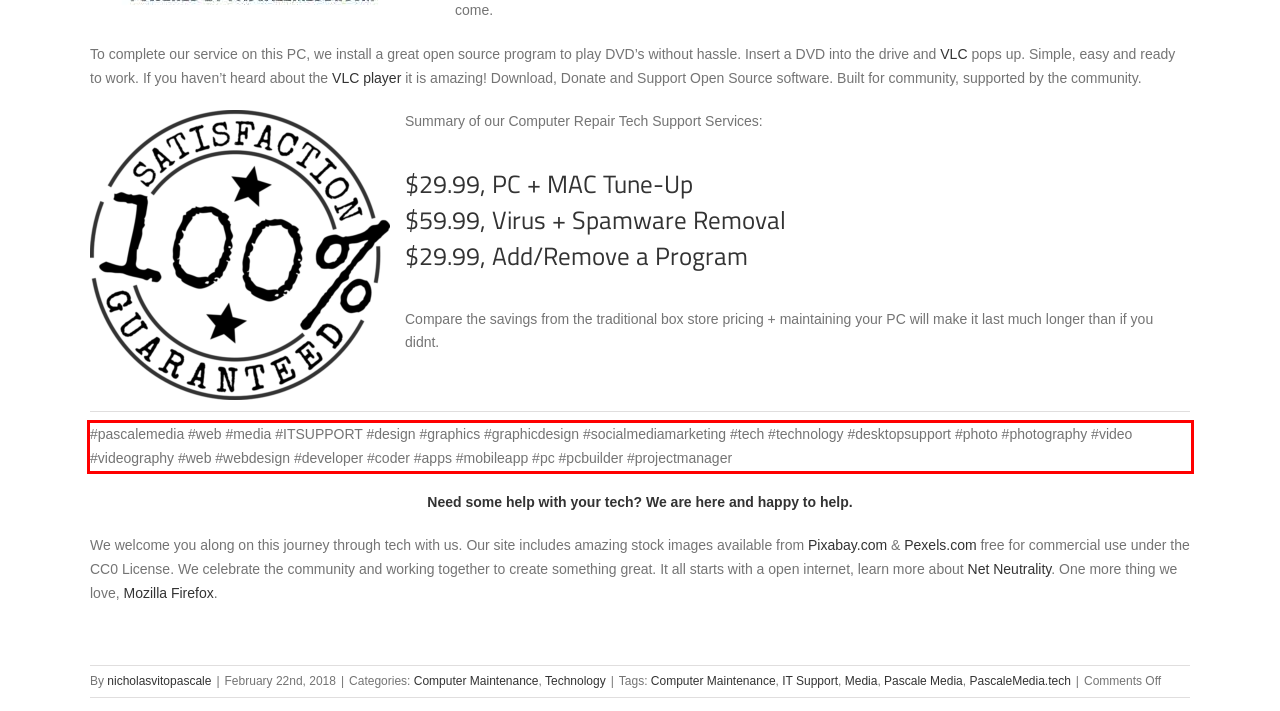Please identify the text within the red rectangular bounding box in the provided webpage screenshot.

#pascalemedia #web #media #ITSUPPORT #design #graphics #graphicdesign #socialmediamarketing #tech #technology #desktopsupport #photo #photography #video #videography #web #webdesign #developer #coder #apps #mobileapp #pc #pcbuilder #projectmanager